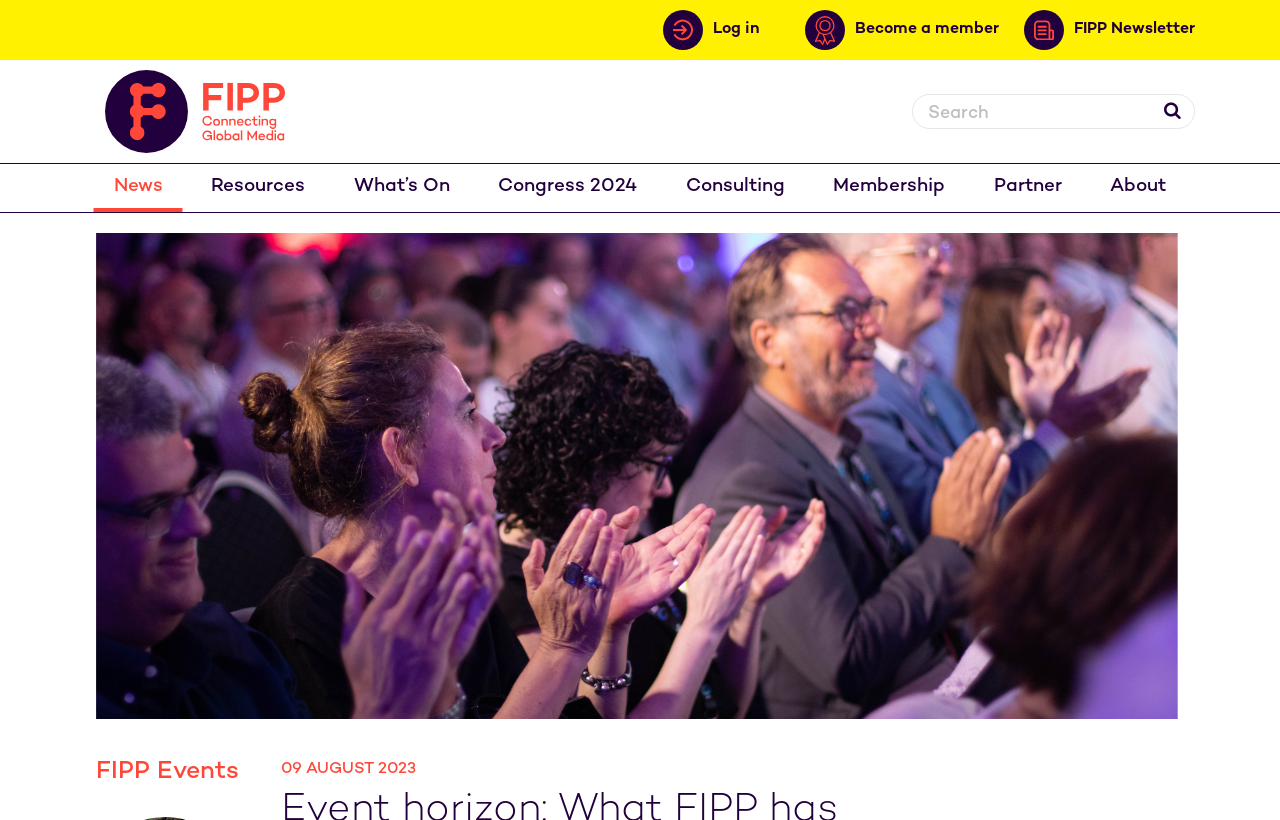Determine the bounding box coordinates of the section I need to click to execute the following instruction: "Become a member". Provide the coordinates as four float numbers between 0 and 1, i.e., [left, top, right, bottom].

[0.629, 0.012, 0.8, 0.061]